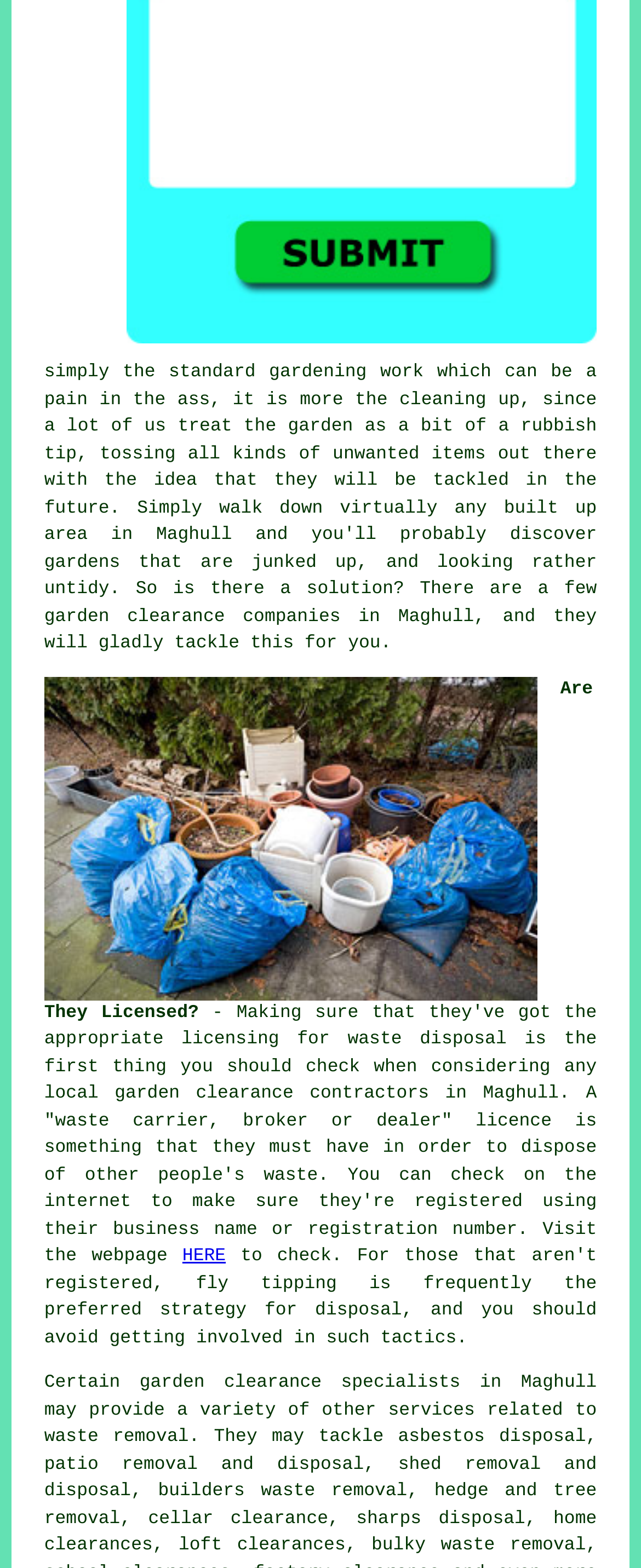Locate the UI element described as follows: "gardening". Return the bounding box coordinates as four float numbers between 0 and 1 in the order [left, top, right, bottom].

[0.42, 0.232, 0.572, 0.244]